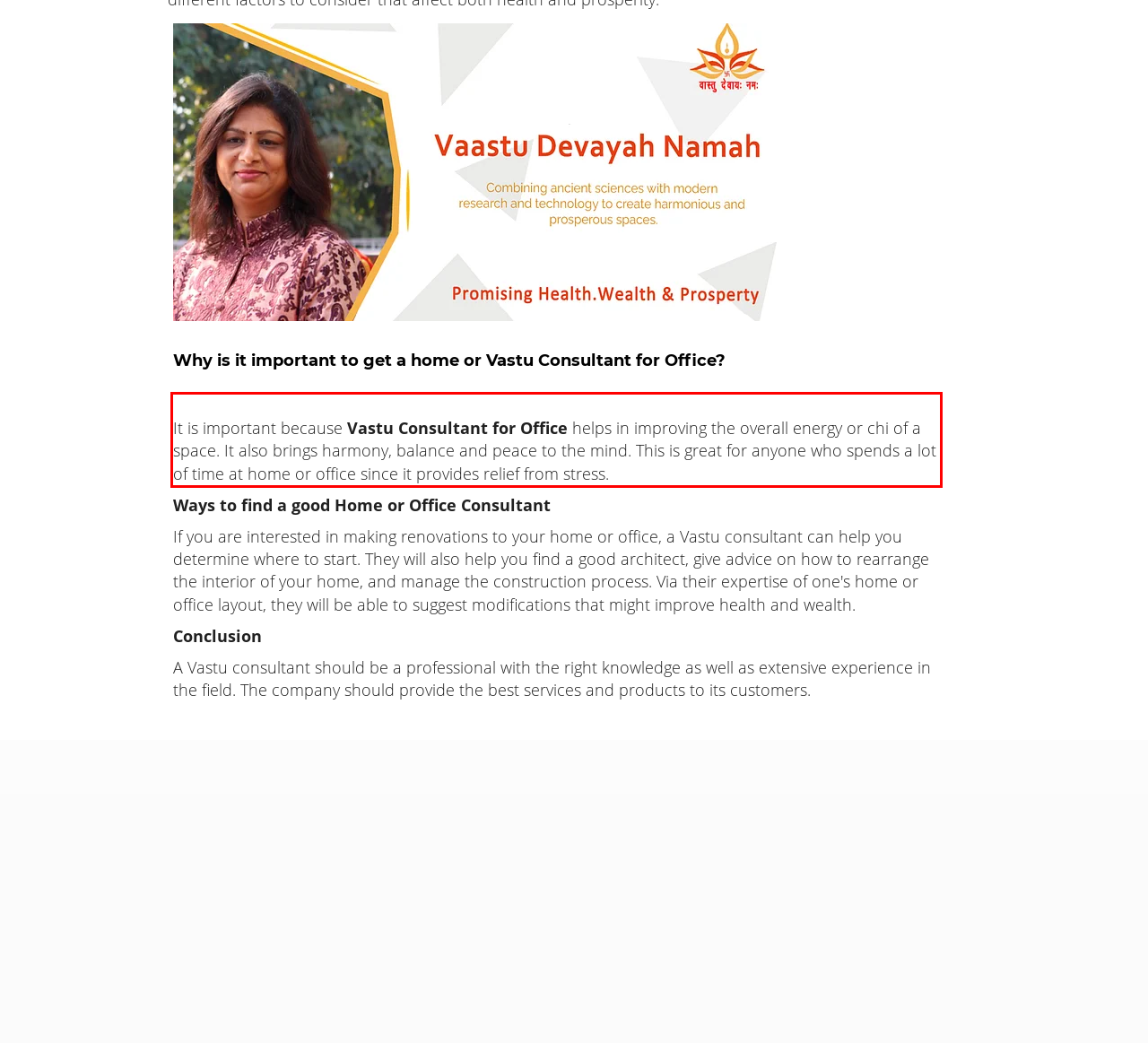There is a screenshot of a webpage with a red bounding box around a UI element. Please use OCR to extract the text within the red bounding box.

It is important because Vastu Consultant for Office helps in improving the overall energy or chi of a space. It also brings harmony, balance and peace to the mind. This is great for anyone who spends a lot of time at home or office since it provides relief from stress.